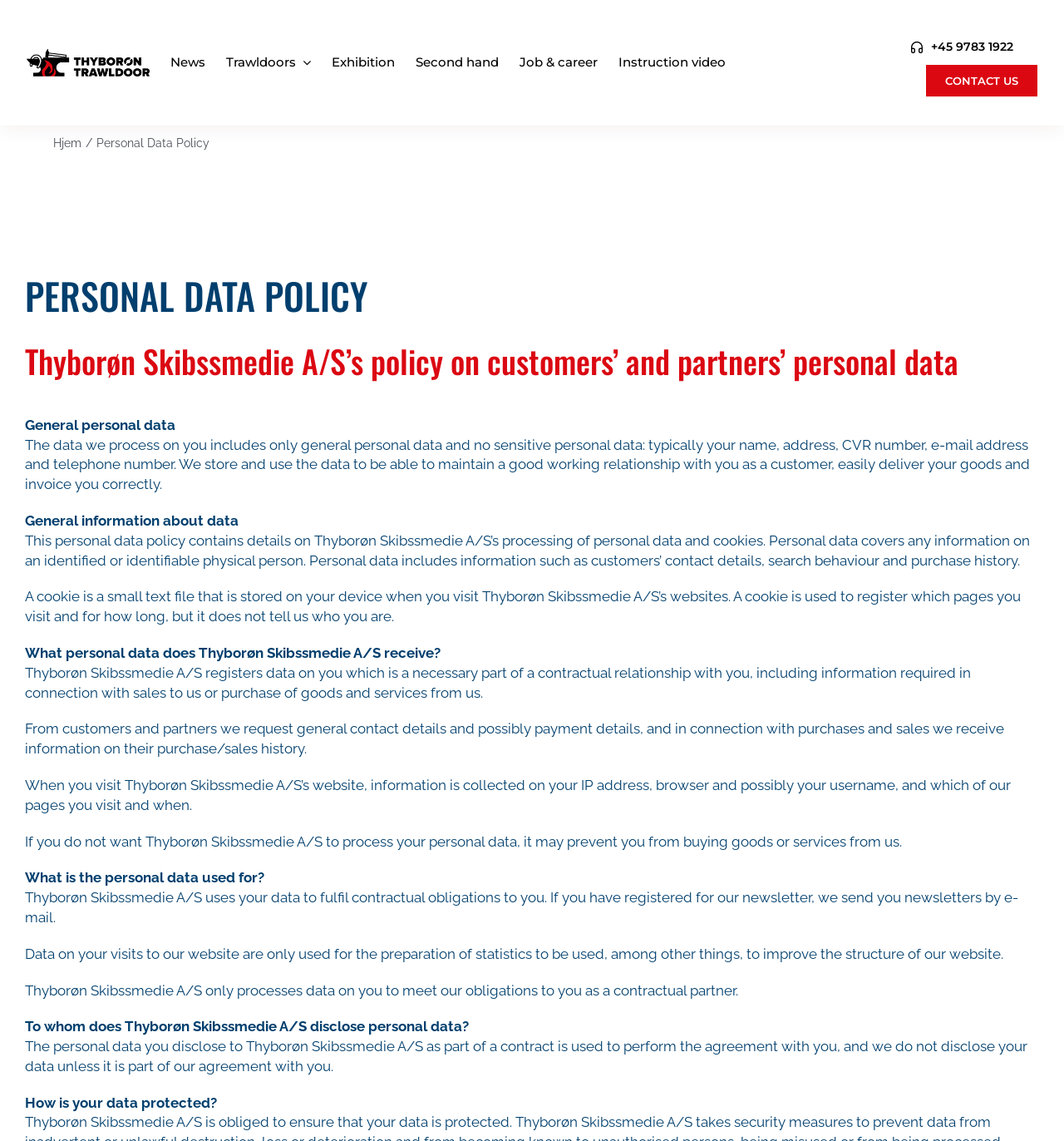Answer the question briefly using a single word or phrase: 
What is the company's policy on personal data?

Thyborøn Skibssmedie A/S's policy